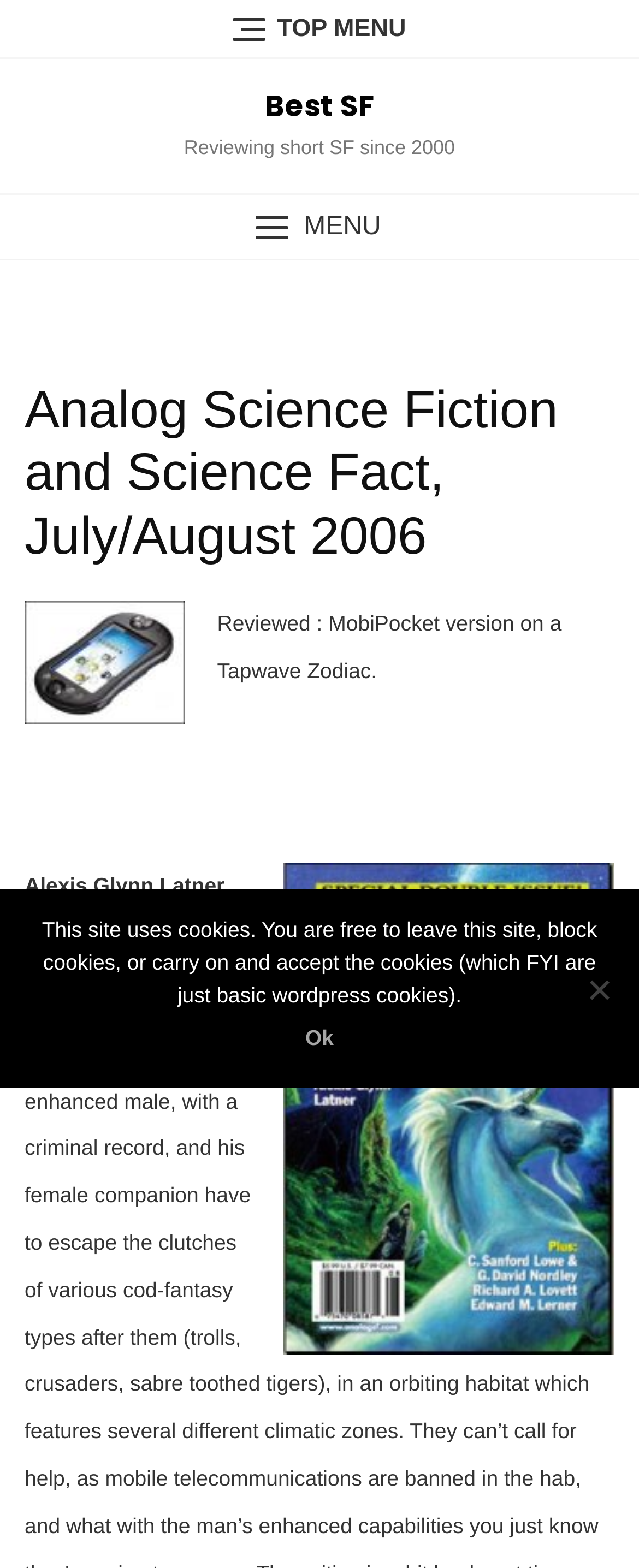What is the name of the author of the reviewed book?
Based on the image, give a one-word or short phrase answer.

Alexis Glynn Latner